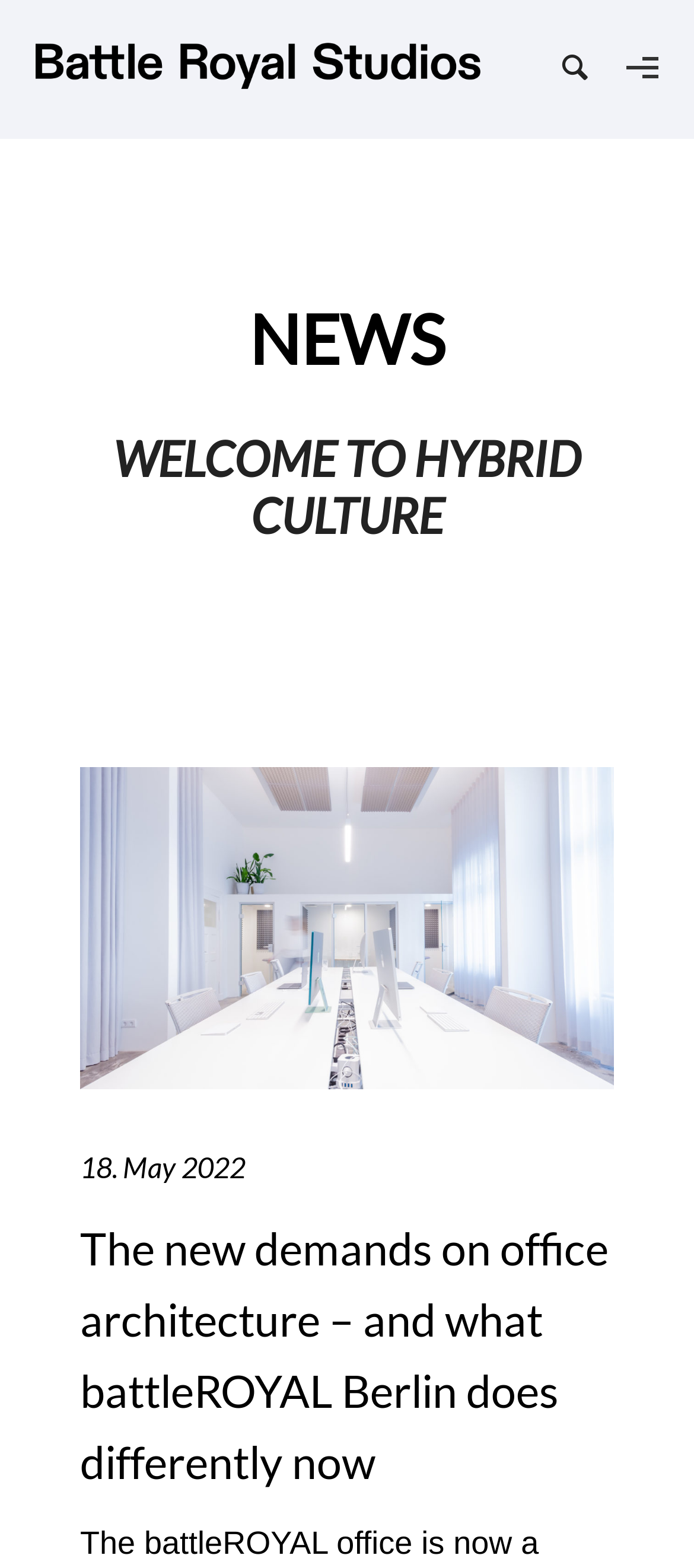What is the name of the new office space?
Please look at the screenshot and answer in one word or a short phrase.

Hybrid Space